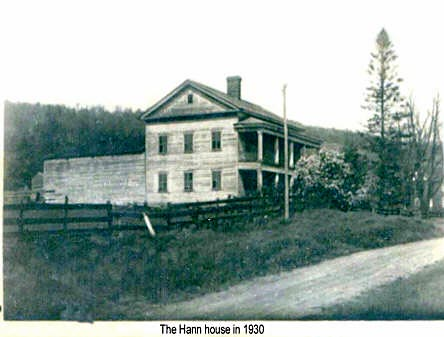Summarize the image with a detailed caption.

This historical photograph captures the Hann house in 1930, a significant structure built by Simeon Hand in 1840. The image showcases the house surrounded by a natural landscape, featuring a dirt pathway leading up to it and various trees in the background. Notable architectural elements include the building's distinct two-story design and its wooden exterior. The photograph serves as a visual record of the house's enduring presence in the Andover area, reflecting the architectural style of the period and the history of its construction. The scene evokes a sense of nostalgia, portraying a slice of life from early 20th-century rural America.